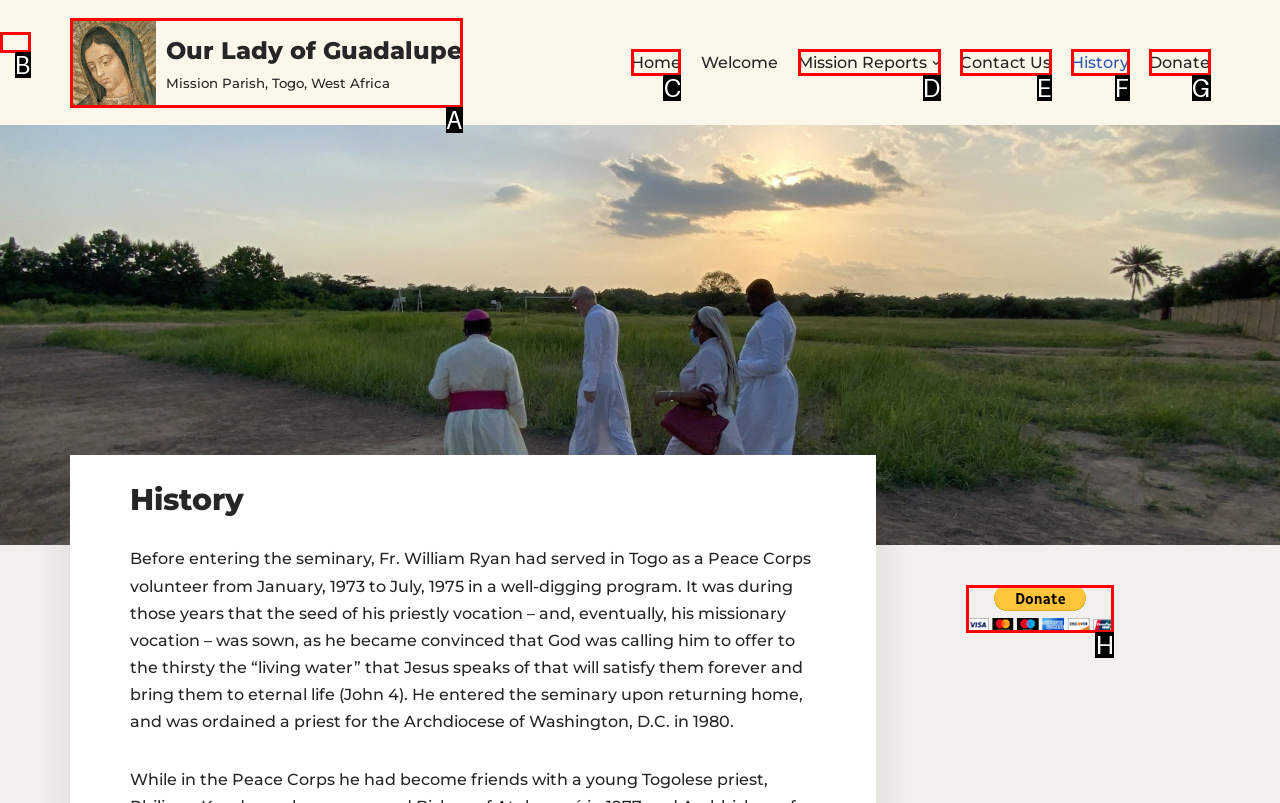Identify the correct UI element to click for this instruction: Click on the 'Home' link
Respond with the appropriate option's letter from the provided choices directly.

C